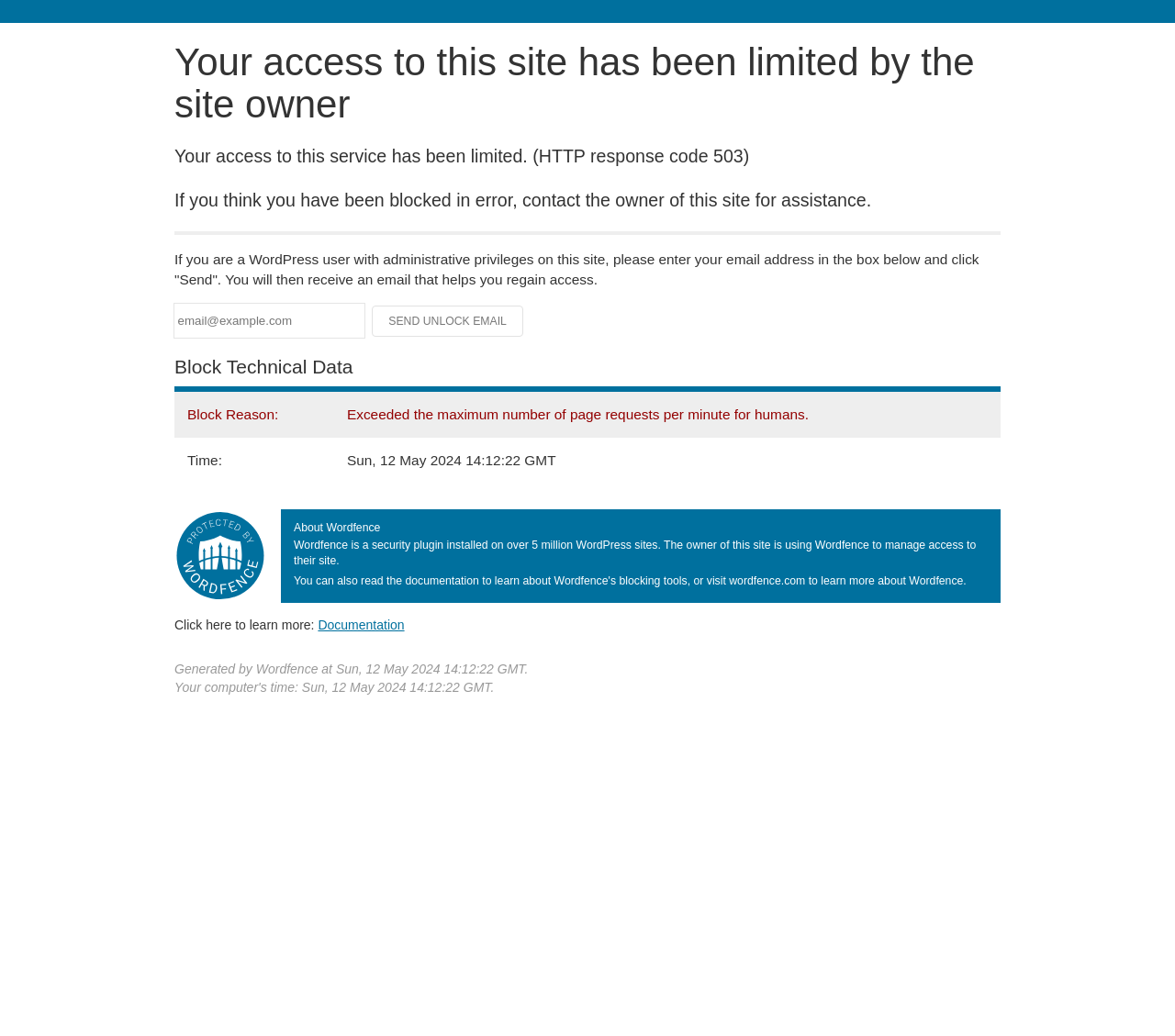Based on the image, please respond to the question with as much detail as possible:
What is the reason for the block?

The reason for the block can be found in the 'Block Technical Data' section, which is a table that provides information about the block. The 'Block Reason' column specifies that the block is due to exceeding the maximum number of page requests per minute for humans.